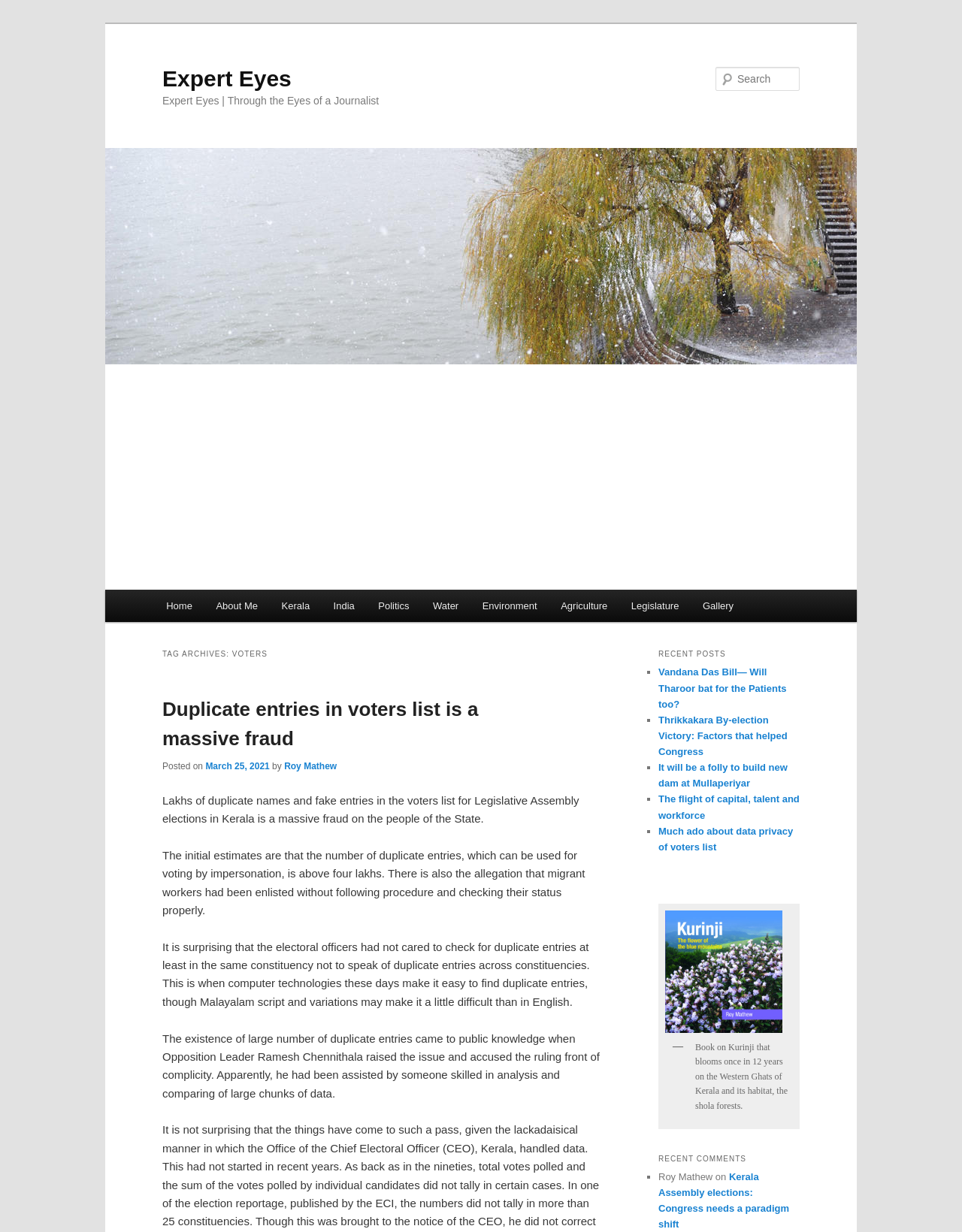Please identify the bounding box coordinates of the element that needs to be clicked to perform the following instruction: "View recent posts".

[0.684, 0.523, 0.831, 0.539]